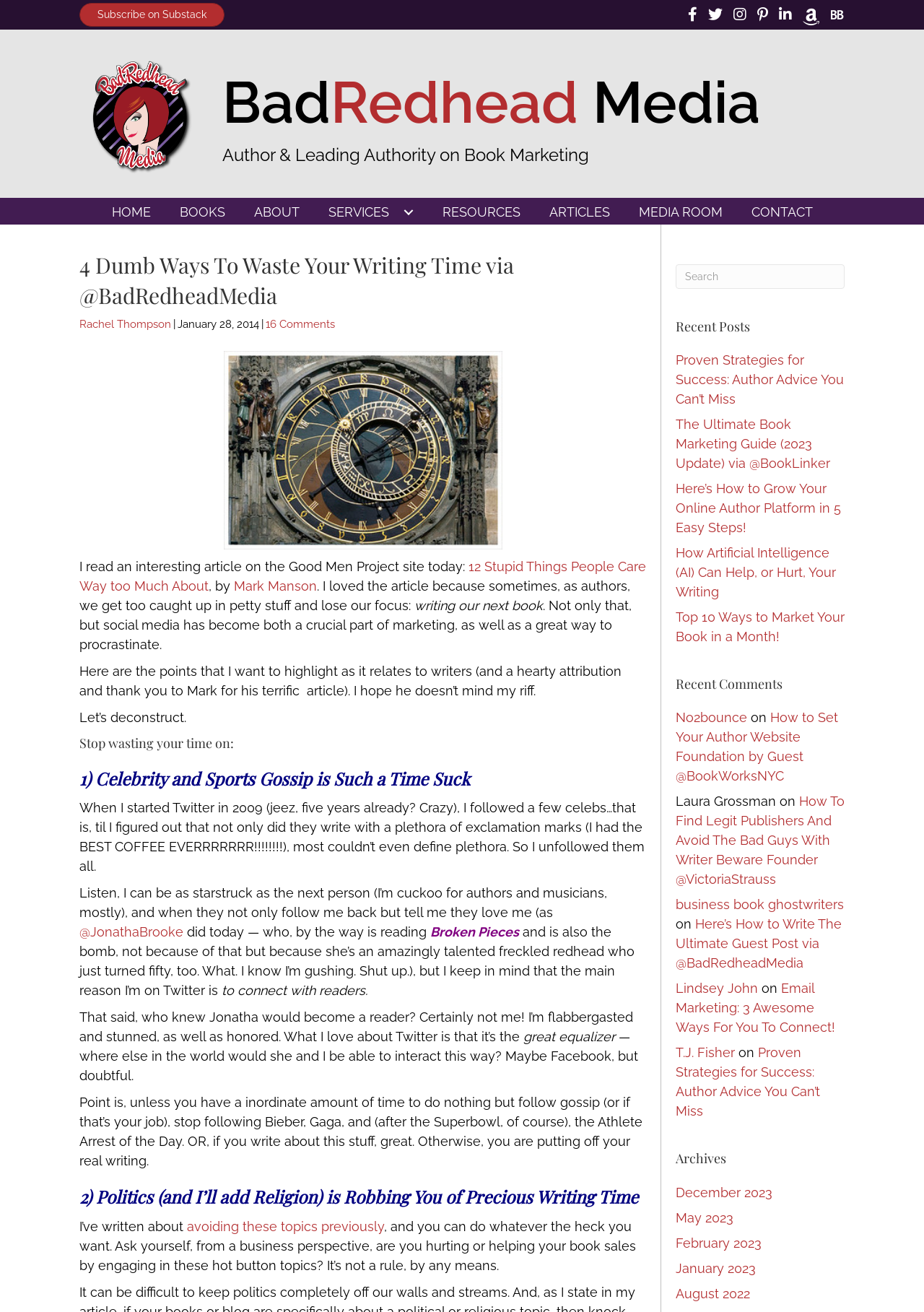Respond to the question below with a concise word or phrase:
How many recent posts are listed?

5